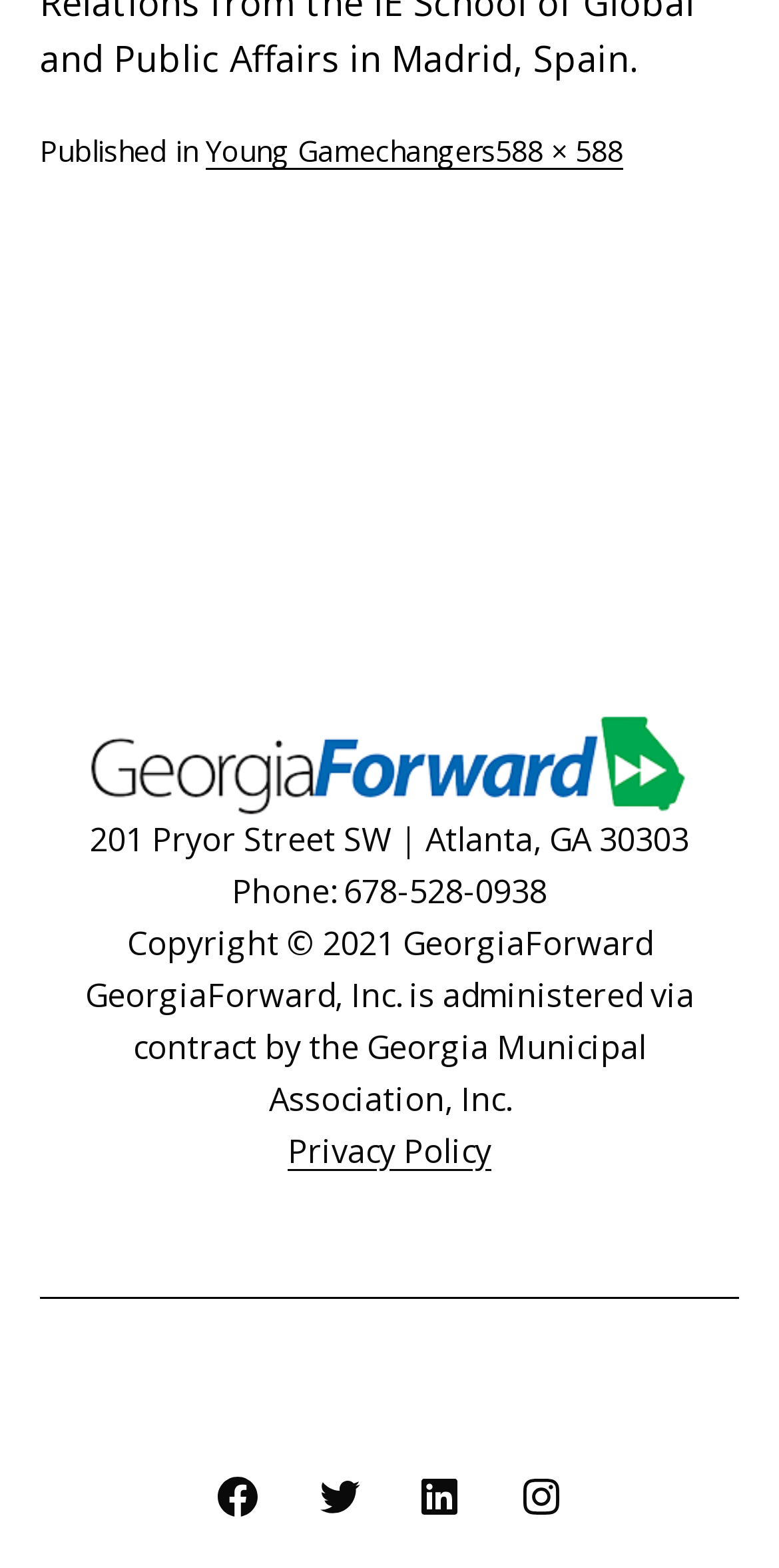Please predict the bounding box coordinates (top-left x, top-left y, bottom-right x, bottom-right y) for the UI element in the screenshot that fits the description: Twitter

[0.371, 0.932, 0.5, 0.973]